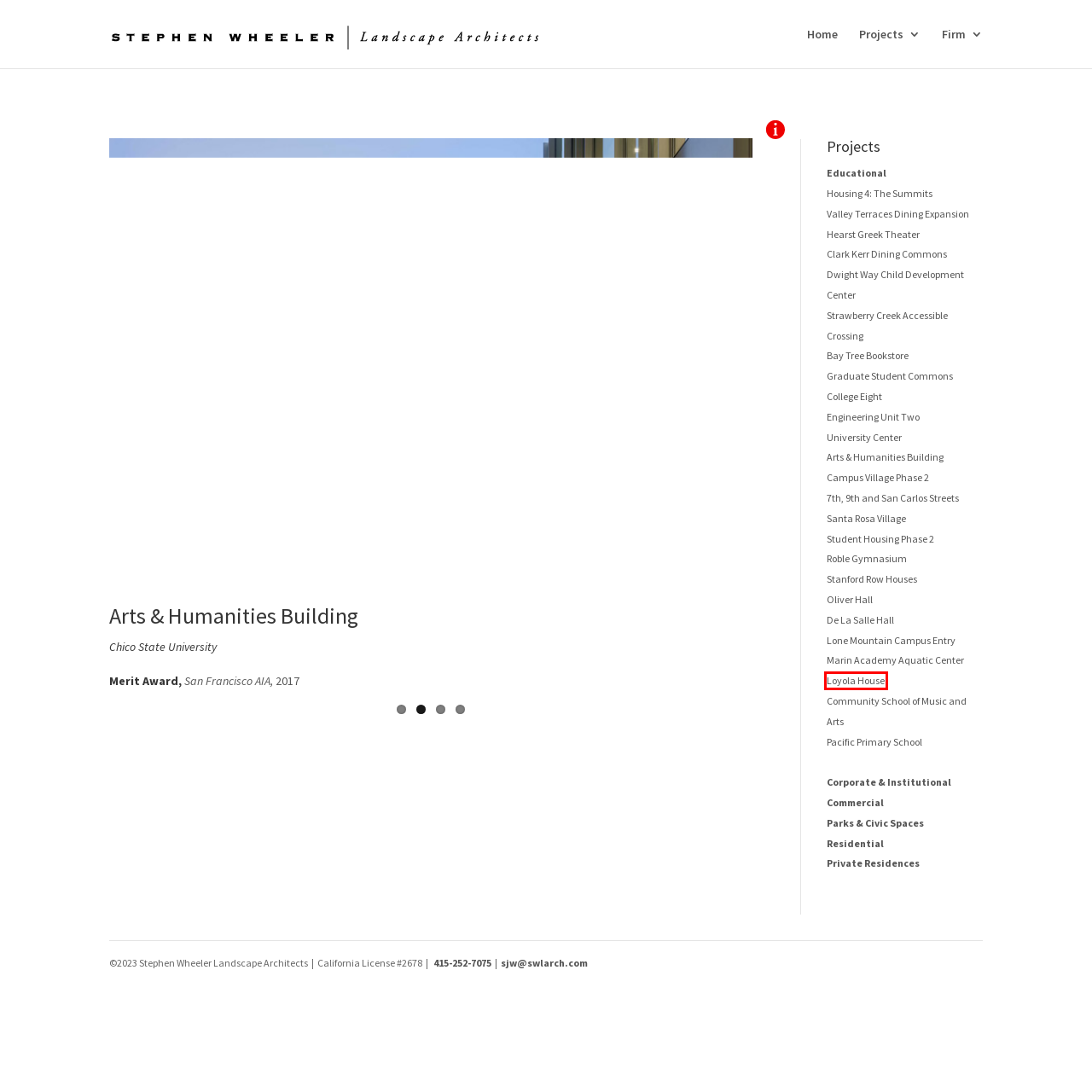You are presented with a screenshot of a webpage that includes a red bounding box around an element. Determine which webpage description best matches the page that results from clicking the element within the red bounding box. Here are the candidates:
A. Oliver Hall | Stephen Wheeler Landscape Architects
B. Educational | Stephen Wheeler Landscape Architects
C. 7th, 9th and San Carlos Streets | Stephen Wheeler Landscape Architects
D. Loyola House | Stephen Wheeler Landscape Architects
E. Firm | Stephen Wheeler Landscape Architects
F. Parks & Civic Spaces | Stephen Wheeler Landscape Architects
G. Marin Academy Aquatic Center | Stephen Wheeler Landscape Architects
H. Lone Mountain Campus Entry | Stephen Wheeler Landscape Architects

D